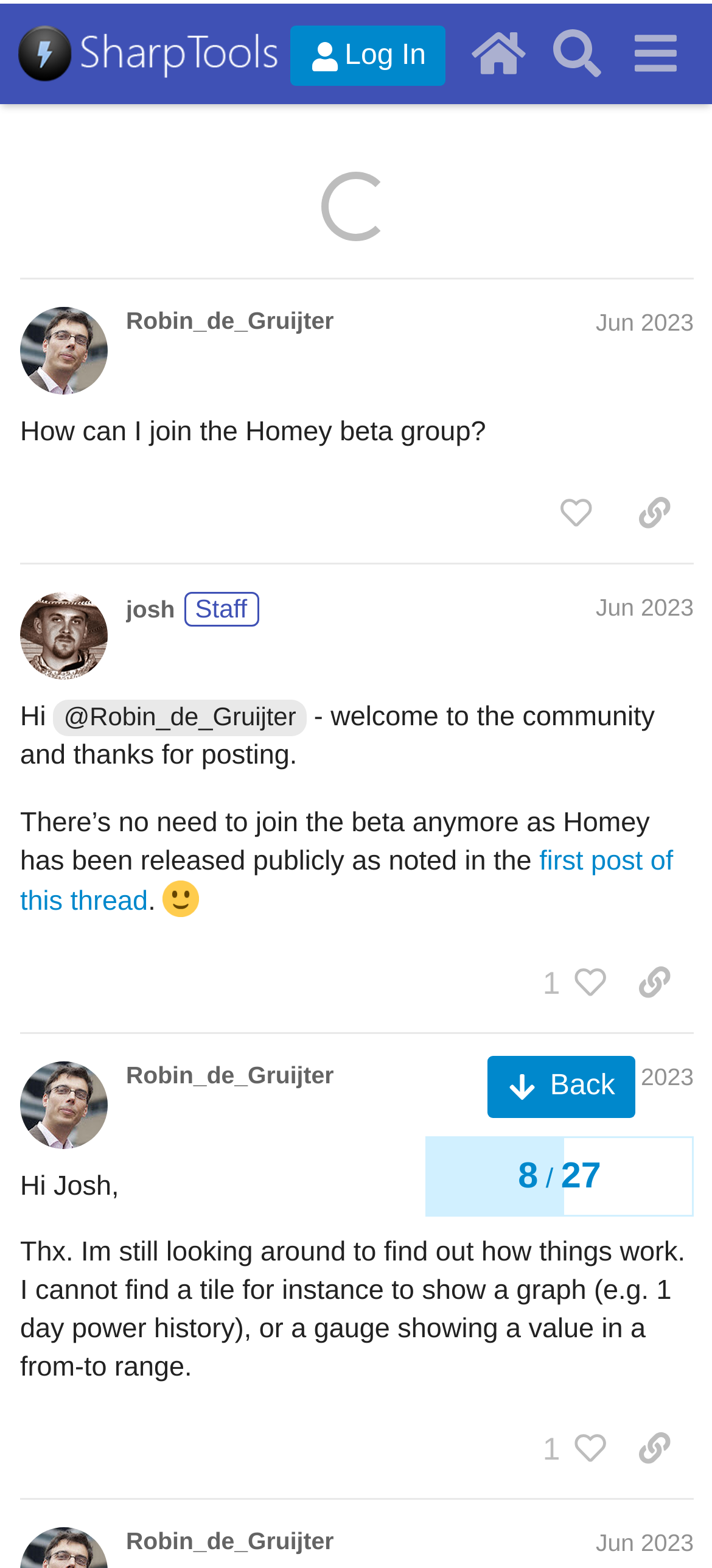Please specify the bounding box coordinates in the format (top-left x, top-left y, bottom-right x, bottom-right y), with values ranging from 0 to 1. Identify the bounding box for the UI component described as follows: Custom Tiles for Homey 50

[0.074, 0.459, 0.952, 0.504]